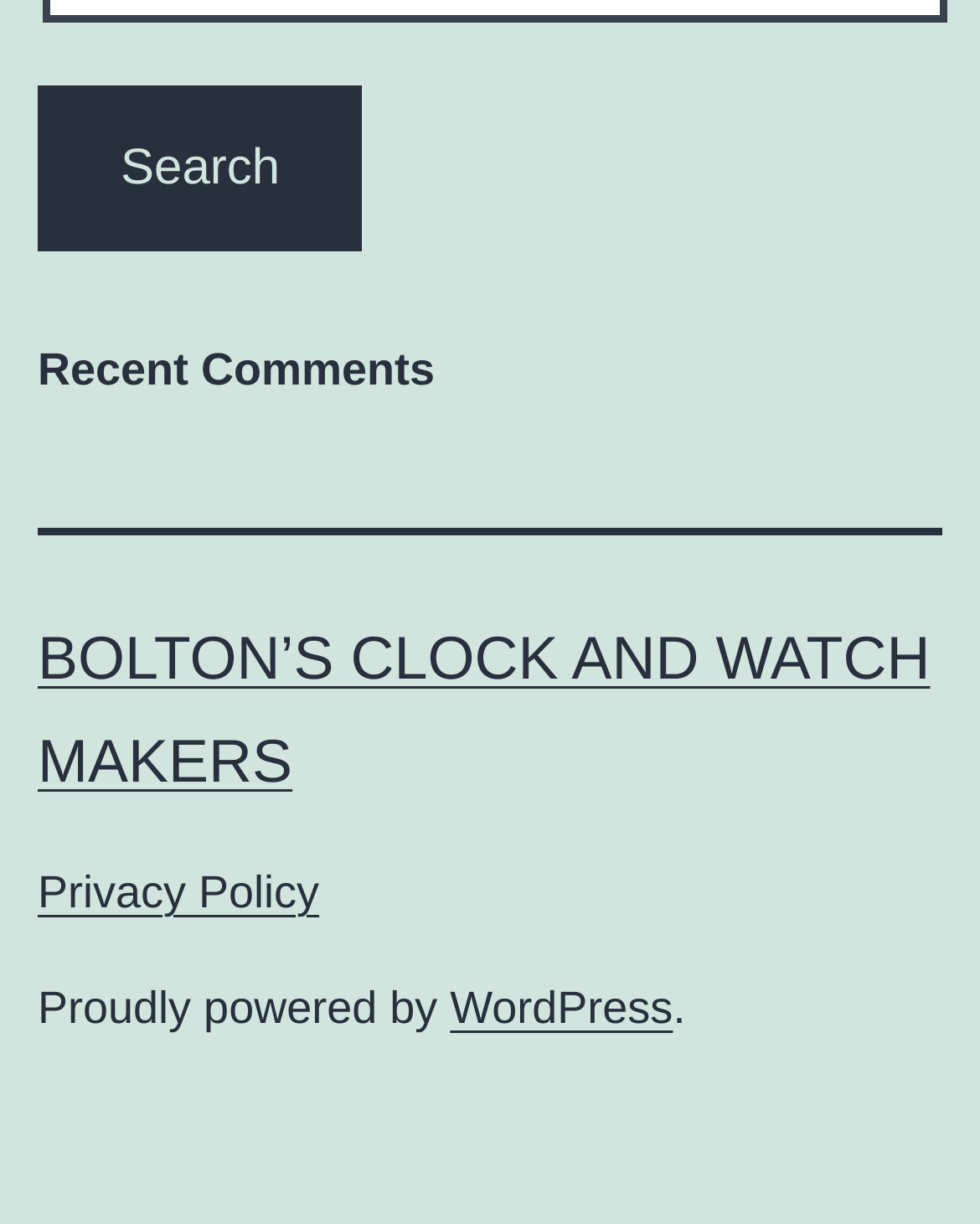Provide a brief response using a word or short phrase to this question:
What is the first link below the 'Recent Comments' heading?

BOLTON'S CLOCK AND WATCH MAKERS